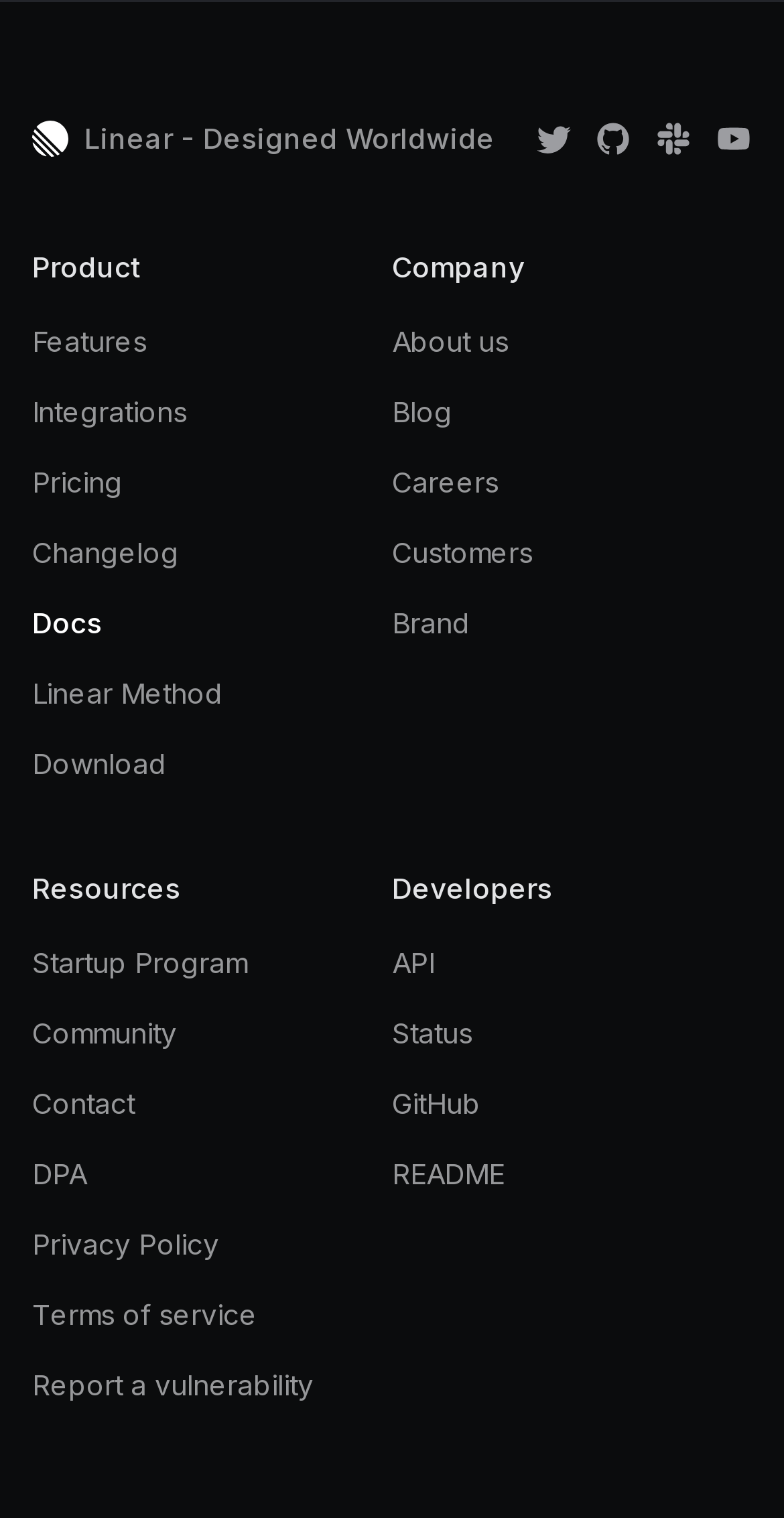Predict the bounding box coordinates for the UI element described as: "Startup Program". The coordinates should be four float numbers between 0 and 1, presented as [left, top, right, bottom].

[0.041, 0.623, 0.315, 0.645]